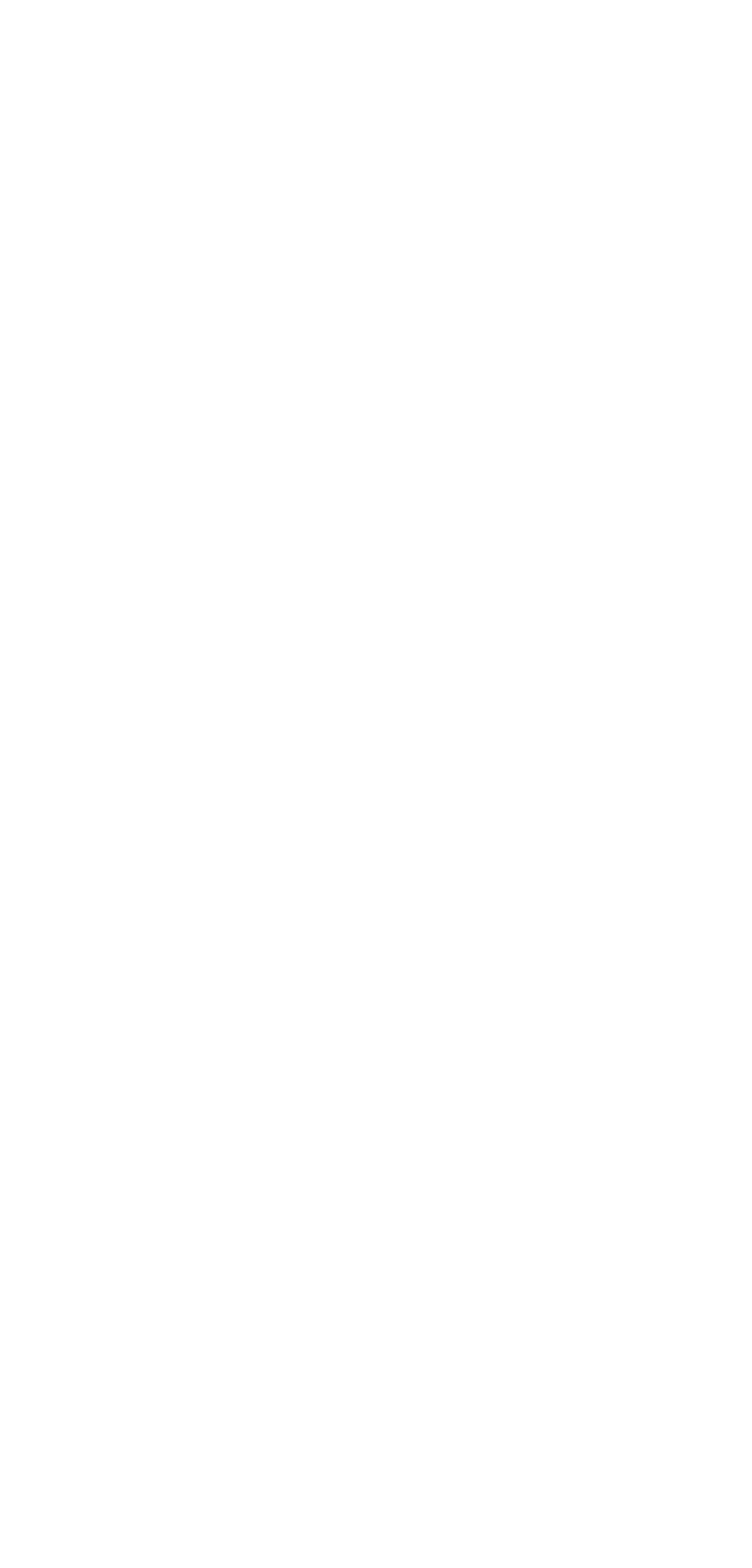Respond with a single word or phrase:
What is the name of the first recent comment author?

Anders